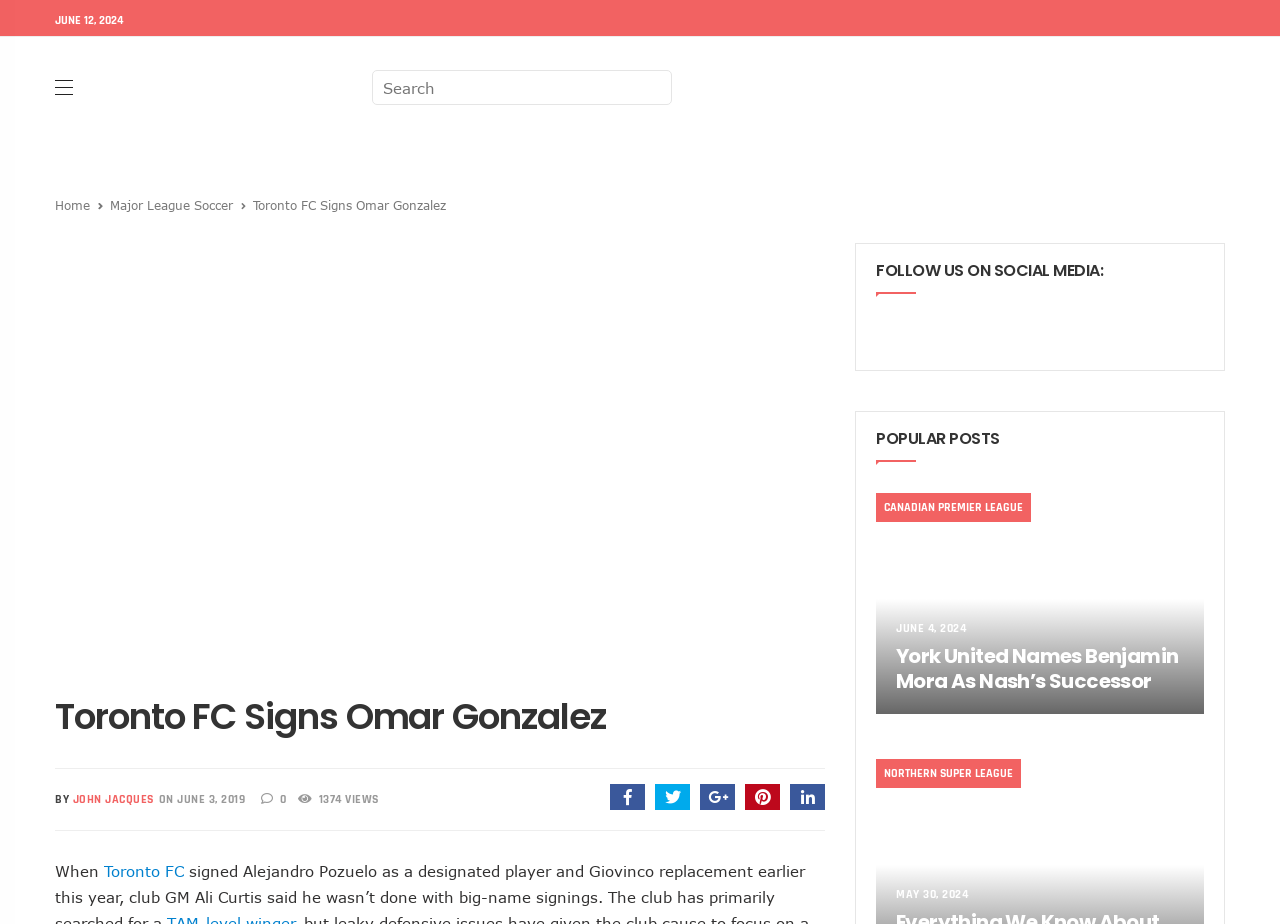Identify the title of the webpage and provide its text content.

Toronto FC Signs Omar Gonzalez